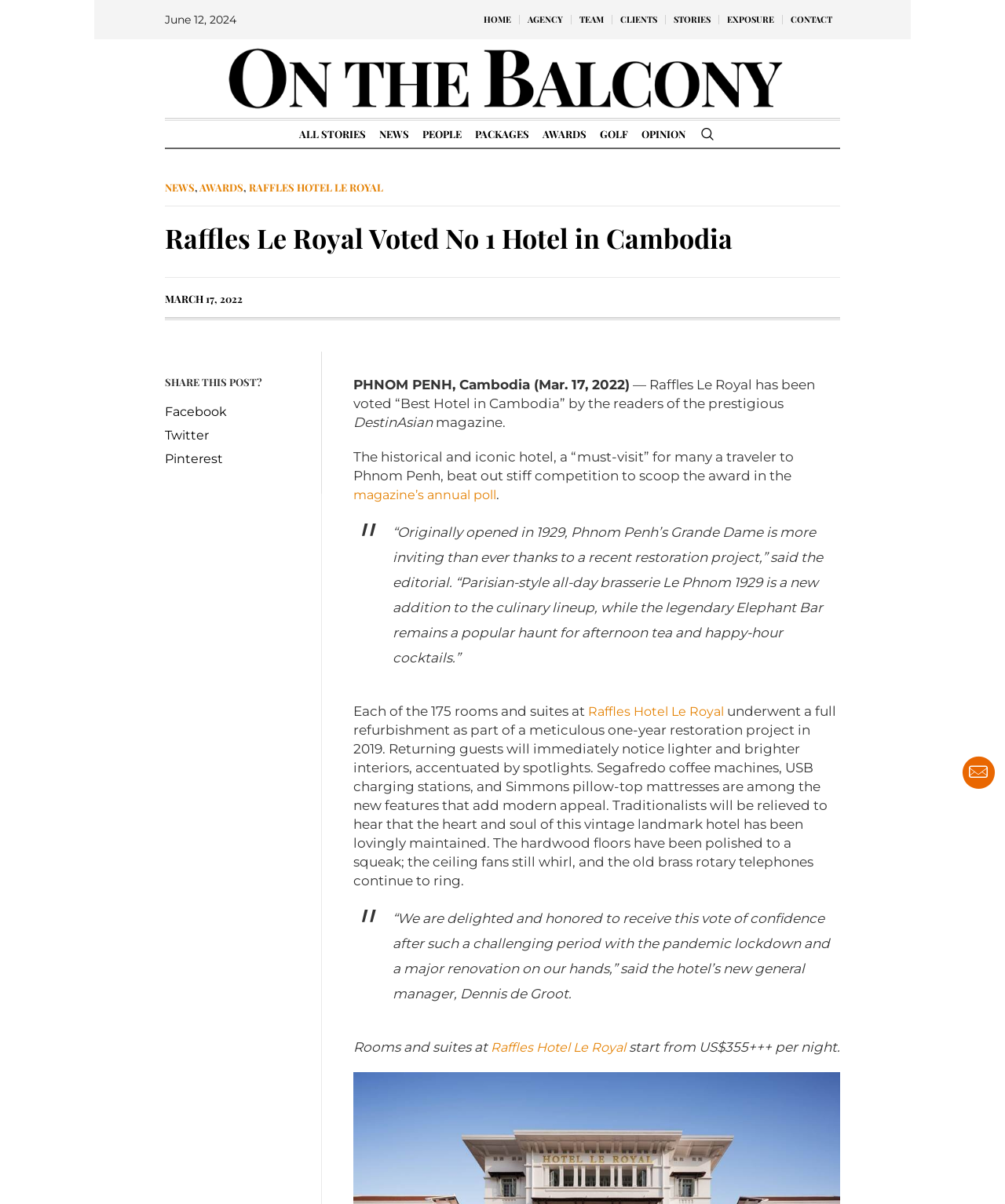Find the bounding box coordinates of the element to click in order to complete the given instruction: "Click on NEWS."

[0.371, 0.1, 0.413, 0.123]